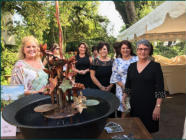How are the women dressed?
Use the screenshot to answer the question with a single word or phrase.

Elegantly